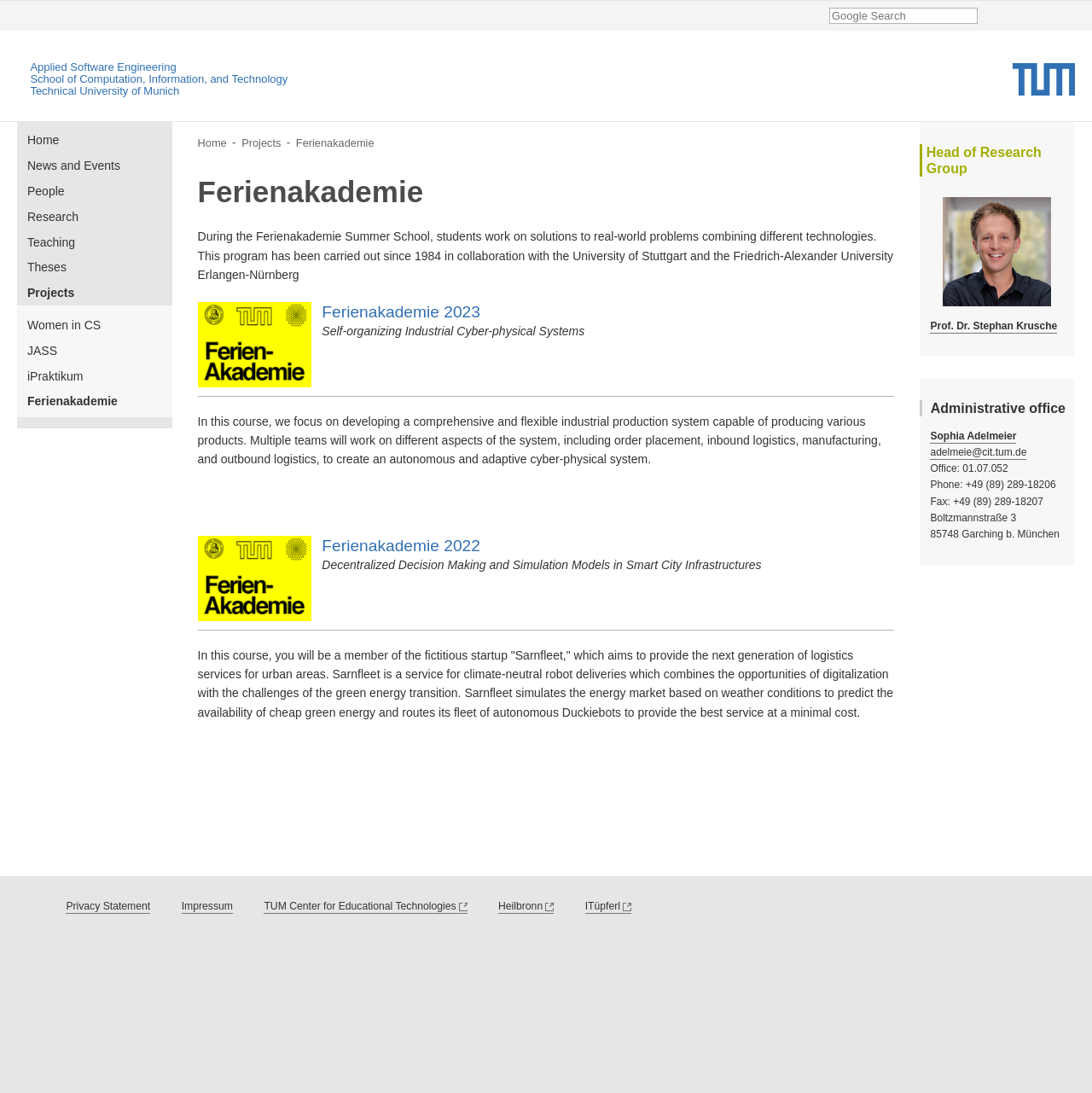Give a detailed account of the webpage, highlighting key information.

The webpage is about the Ferienakademie, a summer school program focused on applied software engineering, offered by the Technical University of Munich (TUM). 

At the top of the page, there is a search bar and a navigation menu with links to the university's main page, the School of Computation, Information, and Technology, and the TUM logo. Below this, there are multiple links to different sections of the webpage, including Home, News and Events, People, Research, Teaching, Theses, Projects, Women in CS, JASS, iPraktikum, and Ferienakademie.

The main content of the page is divided into two sections. The first section has a heading "Ferienakademie" and a brief description of the program, which involves students working on solutions to real-world problems combining different technologies. 

The second section lists two courses offered by the Ferienakademie program: Ferienakademie 2023 and Ferienakademie 2022. Each course has a heading, a brief description, and an image. The descriptions provide details about the courses, including the topics covered and the goals of the projects.

On the right side of the page, there is a section with information about the head of the research group, including a photo, name, and title. Below this, there is a section with contact information for the administrative office, including the name of the office staff, email address, phone number, fax number, and office location.

At the bottom of the page, there are links to the privacy statement, impressum, TUM Center for Educational Technologies, Heilbronn, and ITüpferl.